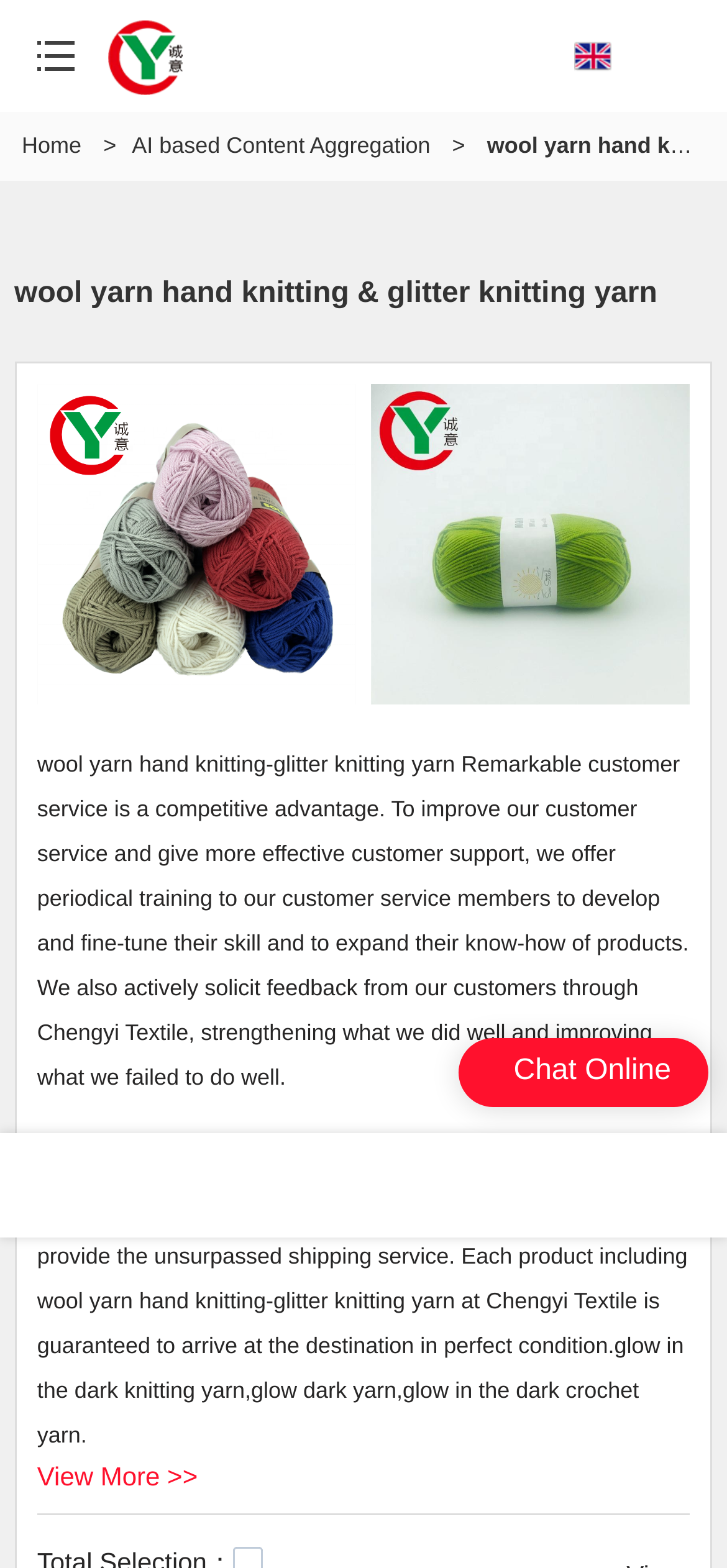What is the guarantee for the products?
Answer the question with just one word or phrase using the image.

Arrival in perfect condition